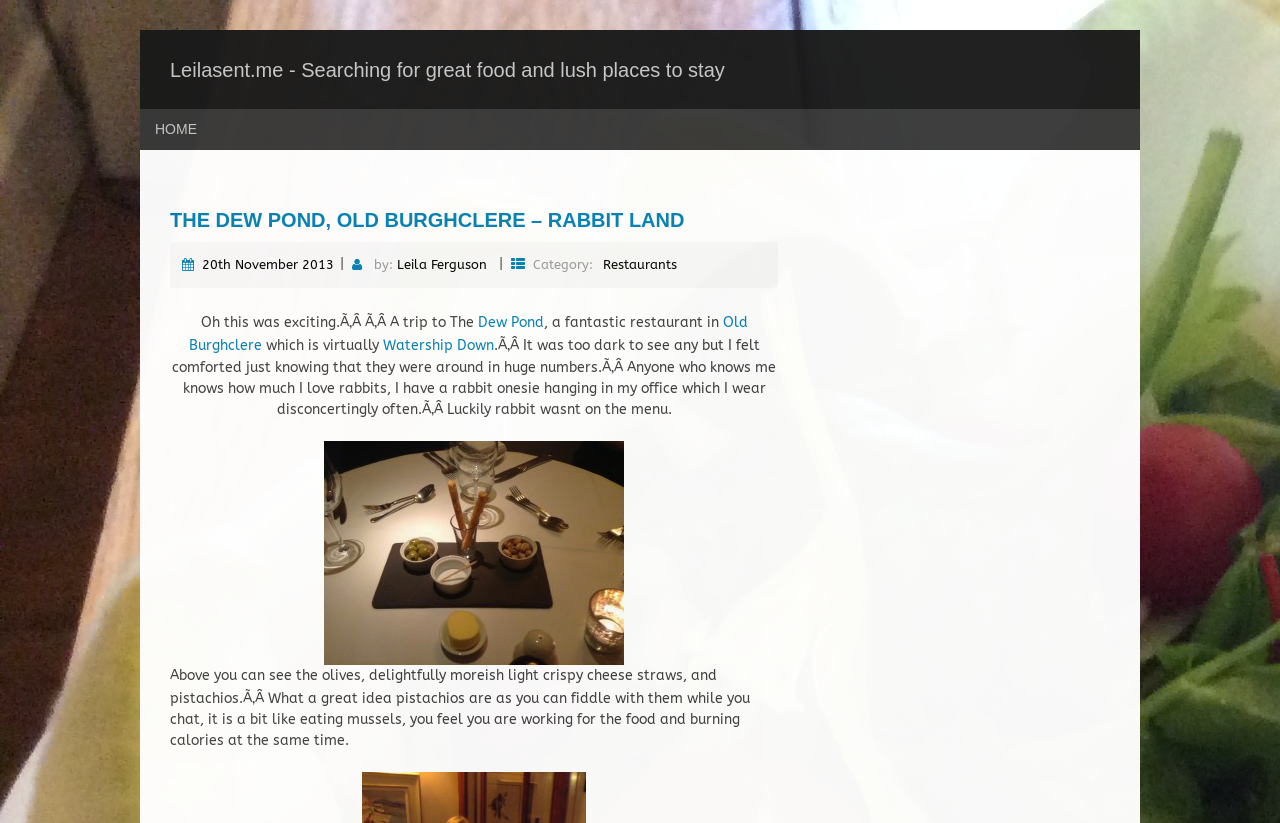Explain the webpage in detail.

This webpage is about a blog post titled "The Dew Pond, Old Burghclere – Rabbit Land" on a website called Leilasent.me. At the top, there is a link to skip to the content, followed by a brief description of the website, which is about searching for great food and lush places to stay.

Below the description, there is a navigation menu with a link to the "HOME" page. The main content of the webpage is a blog post, which has a heading that matches the title of the webpage. The post is dated November 20th, 2013, and is written by Leila Ferguson.

The blog post starts with a brief introduction, followed by a paragraph of text that describes a trip to a restaurant called The Dew Pond in Old Burghclere. The text mentions that the restaurant is near Watership Down, a place known for its rabbits. The author expresses their love for rabbits and mentions that they were comforted to know that there were many rabbits in the area, even though it was too dark to see them.

Below the text, there is an image with the caption "IMG_1136", which appears to be a photo of some food, including olives, cheese straws, and pistachios. The author describes the food in the image, mentioning that the pistachios are a great snack because they require some effort to eat, making the author feel like they are burning calories while chatting.

Overall, the webpage is a personal blog post about a visit to a restaurant, with a focus on the author's love for rabbits and their experience with the food at the restaurant.